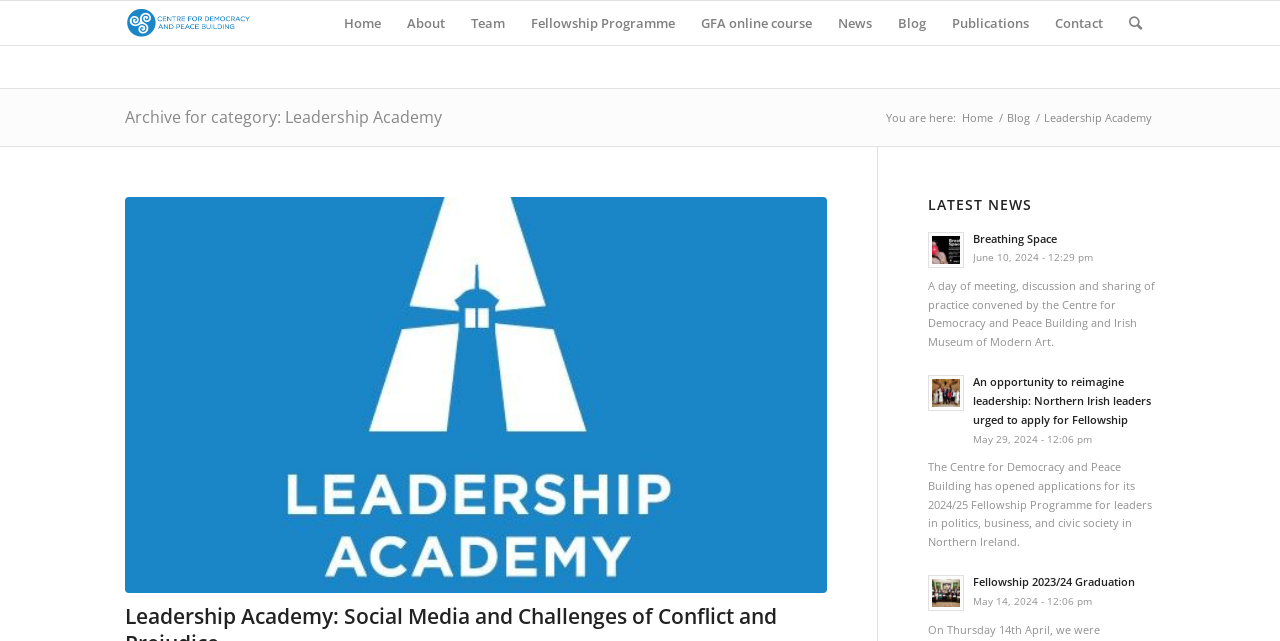Determine the bounding box coordinates for the HTML element described here: "Fellowship Programme".

[0.405, 0.002, 0.538, 0.07]